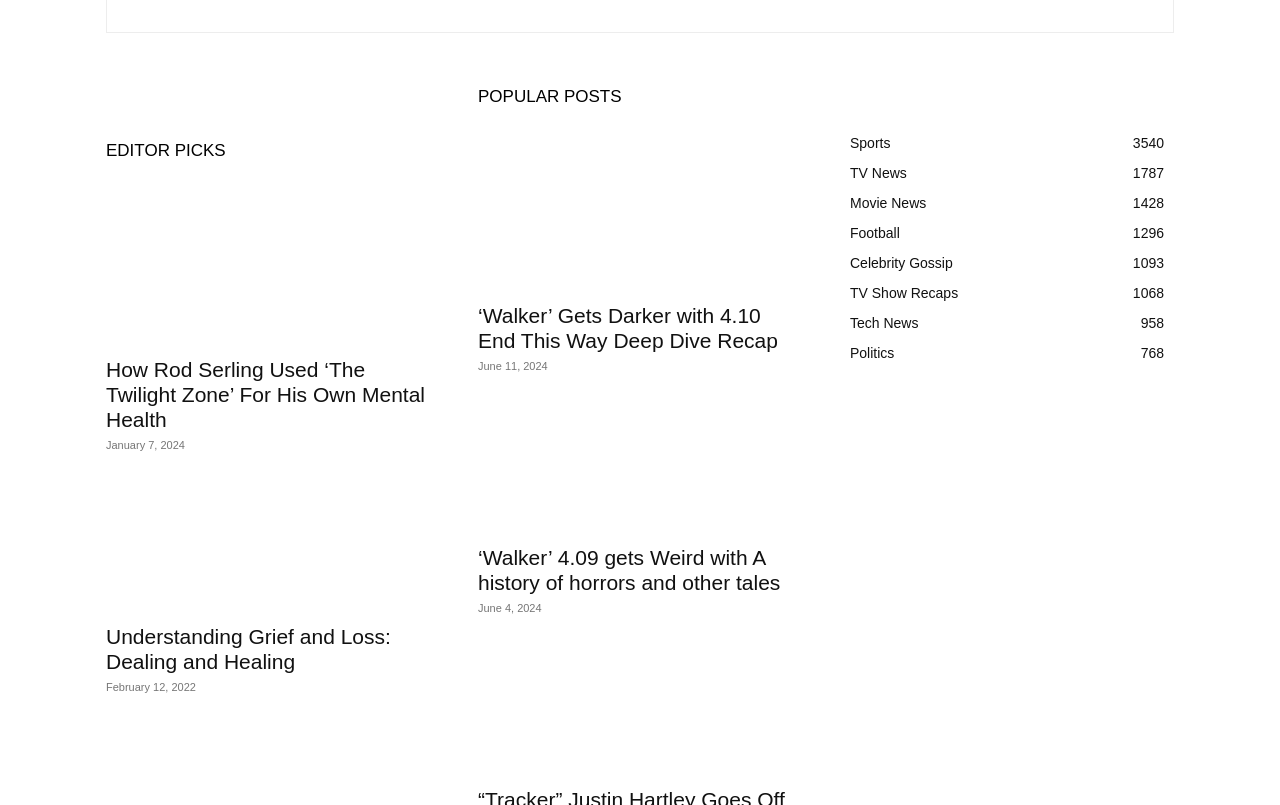Use a single word or phrase to answer the following:
What is the title of the first article under 'POPULAR POSTS'?

‘Walker’ Gets Darker with 4.10 End This Way Deep Dive Recap